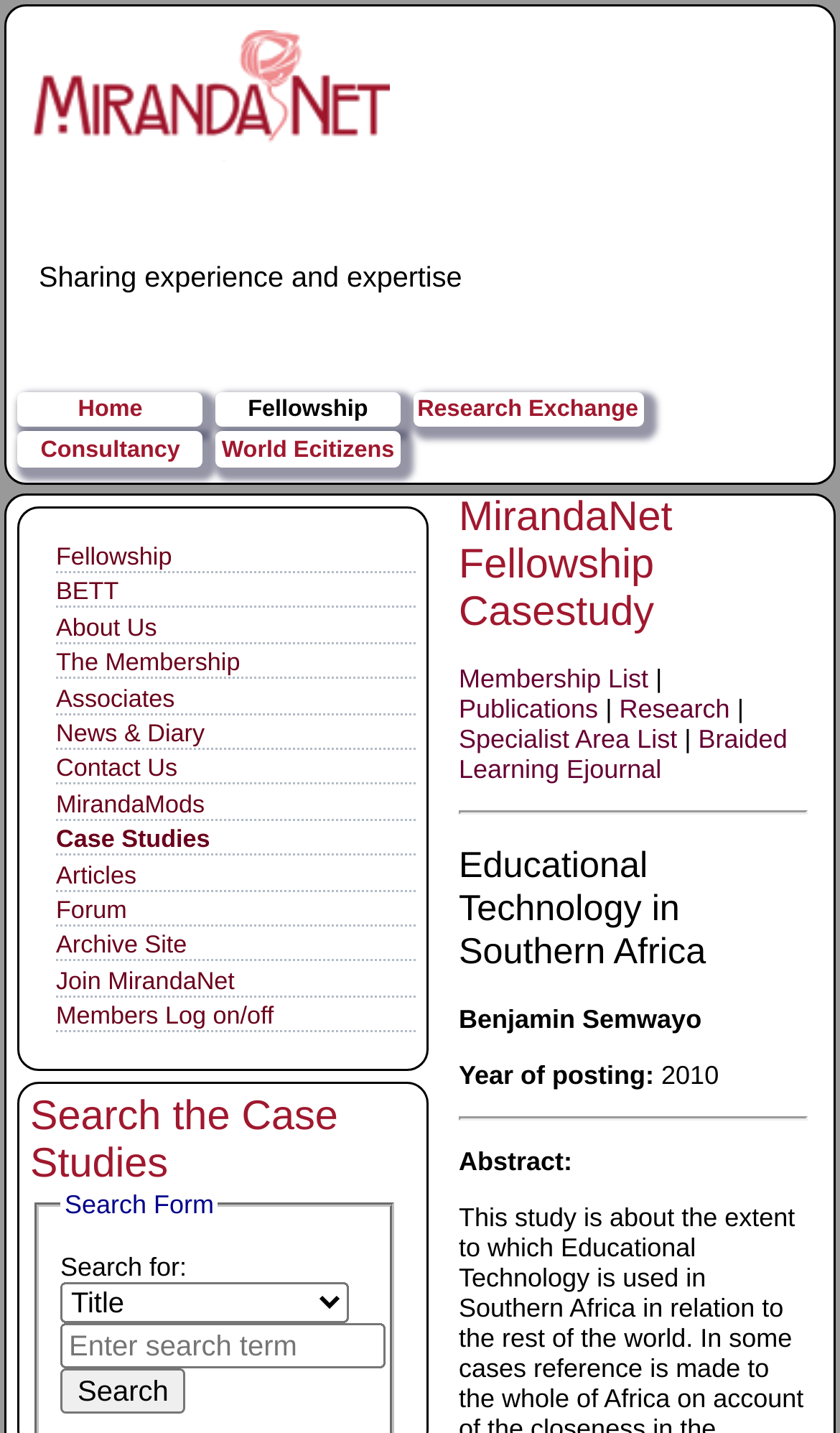Determine the bounding box coordinates of the region to click in order to accomplish the following instruction: "Click on the Home link". Provide the coordinates as four float numbers between 0 and 1, specifically [left, top, right, bottom].

[0.021, 0.274, 0.242, 0.298]